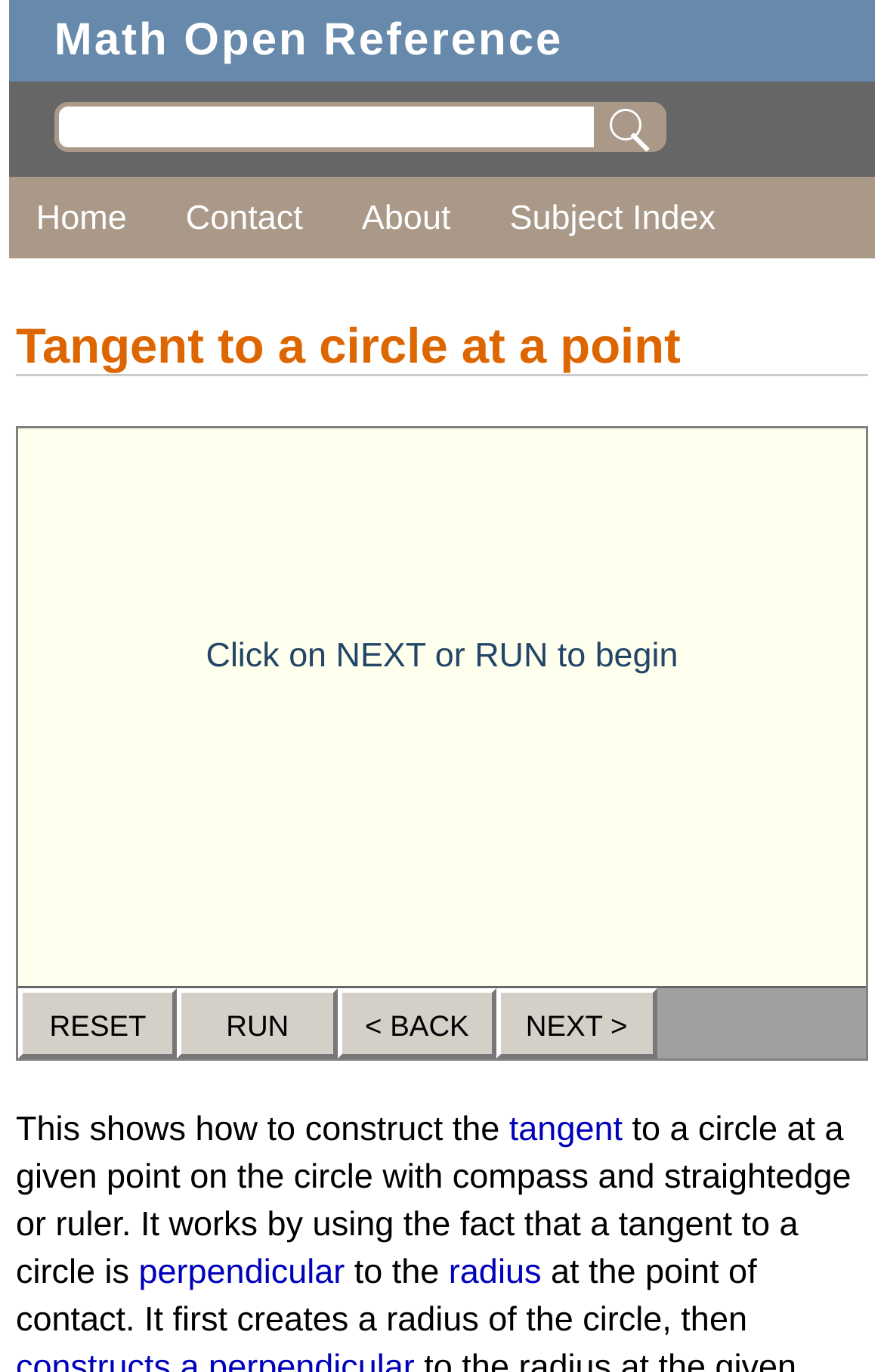Could you find the bounding box coordinates of the clickable area to complete this instruction: "Go to Home"?

[0.041, 0.142, 0.143, 0.177]